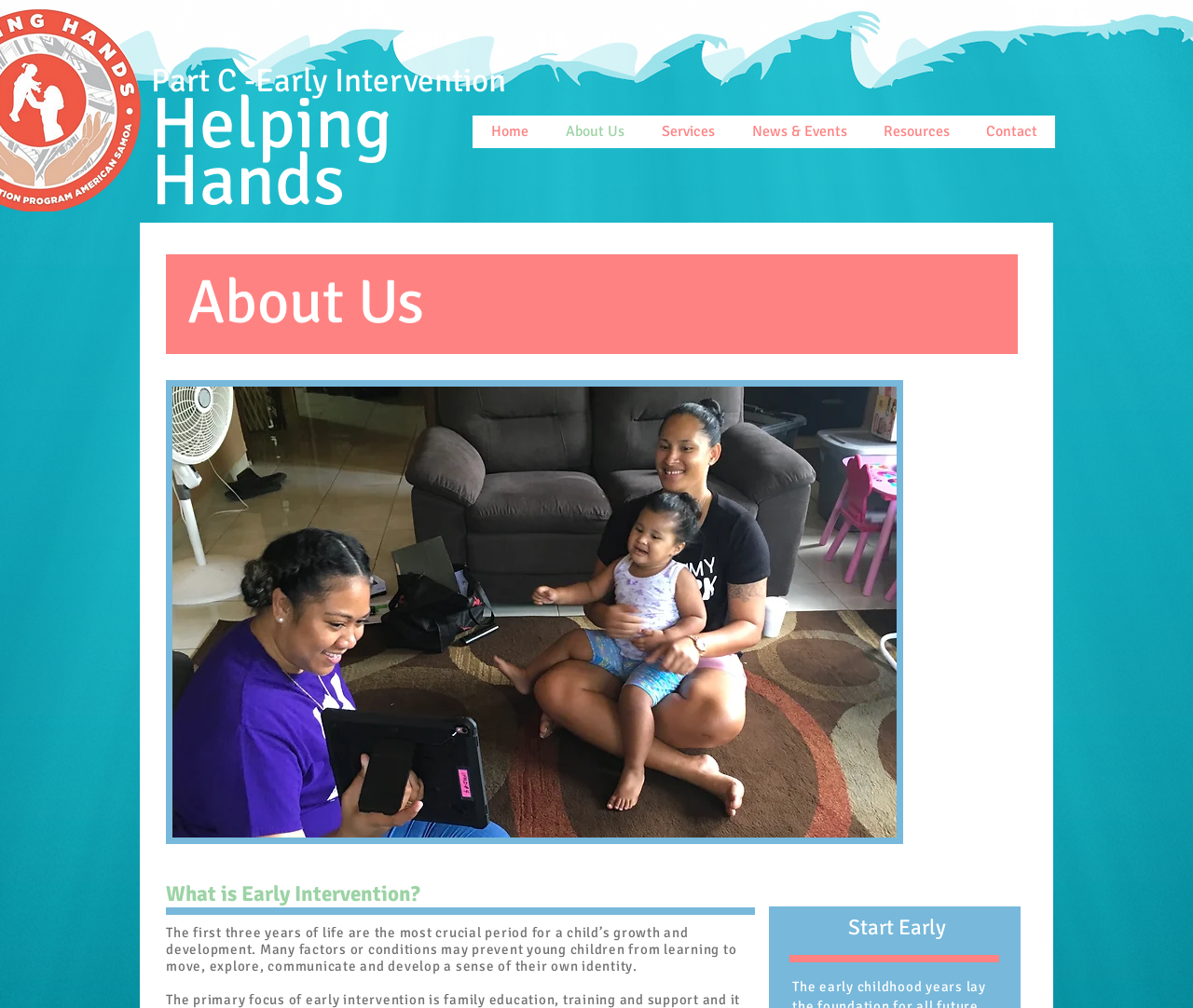What is the image on the webpage about?
Can you offer a detailed and complete answer to this question?

The image on the webpage is labeled as 'HH Services2', suggesting that it is related to the services provided by Helping Hands. The image is likely to be a visual representation of the services or activities offered by the organization.